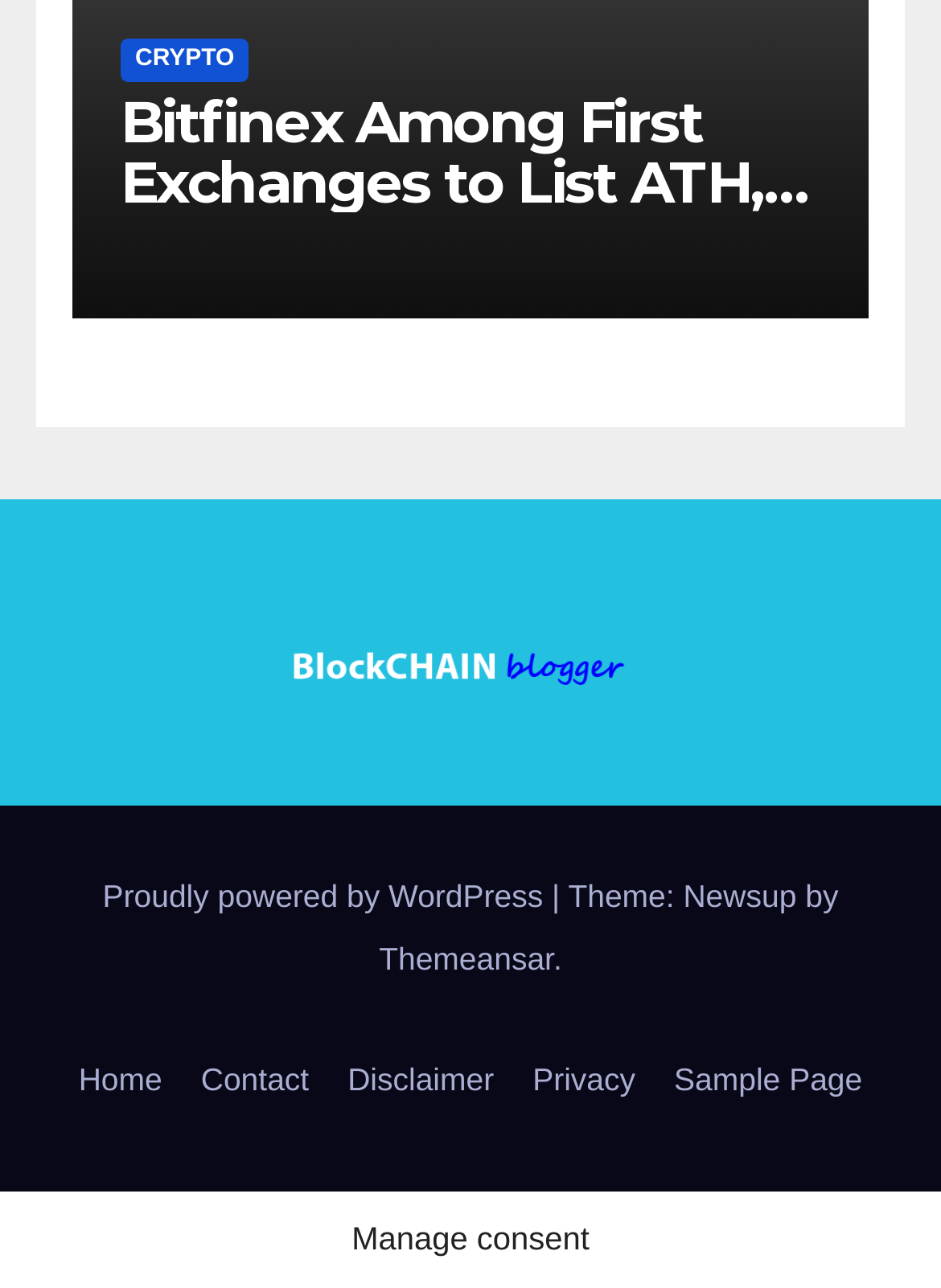Locate the coordinates of the bounding box for the clickable region that fulfills this instruction: "Contact us".

[0.193, 0.8, 0.349, 0.879]